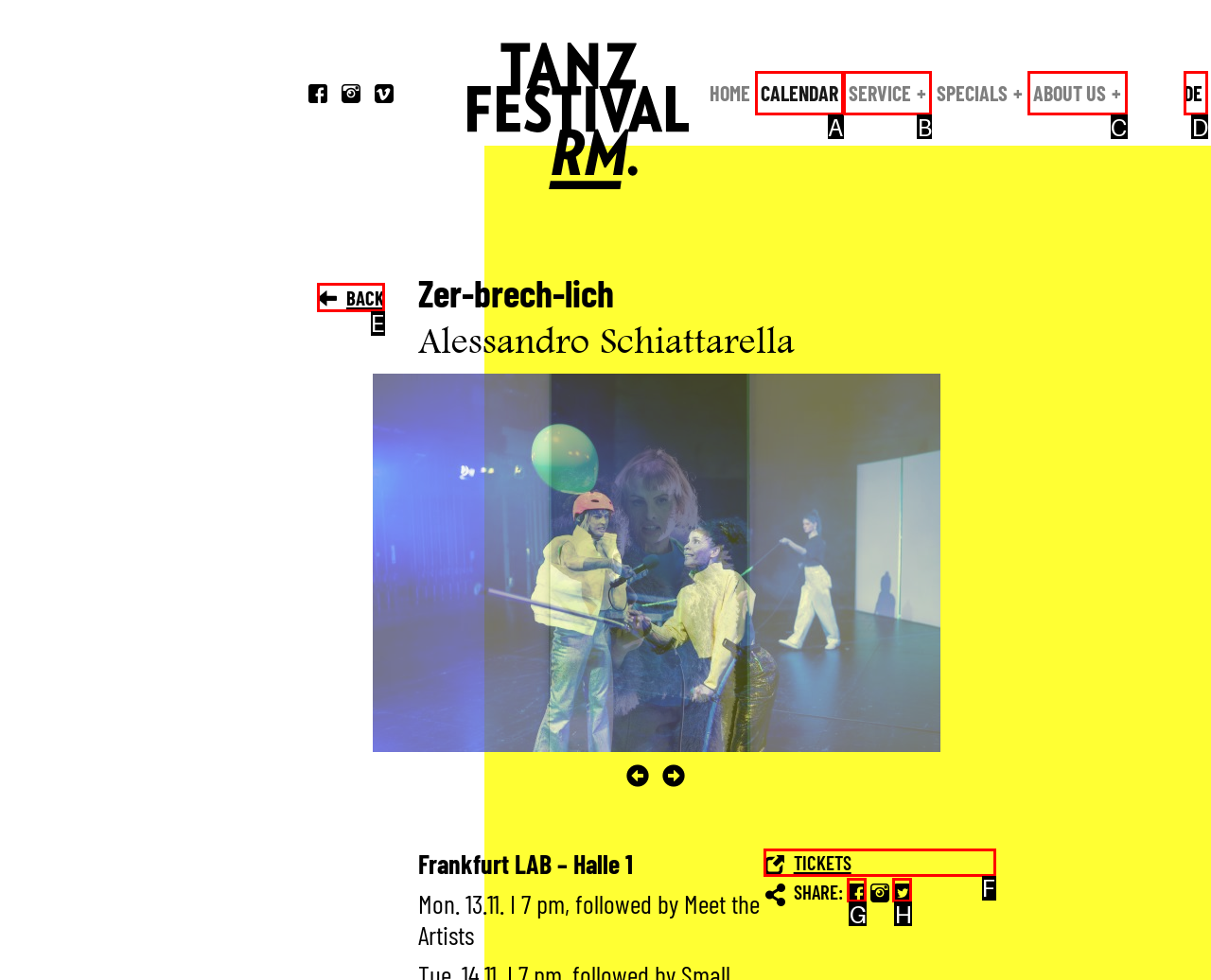Indicate which UI element needs to be clicked to fulfill the task: Get TICKETS
Answer with the letter of the chosen option from the available choices directly.

F